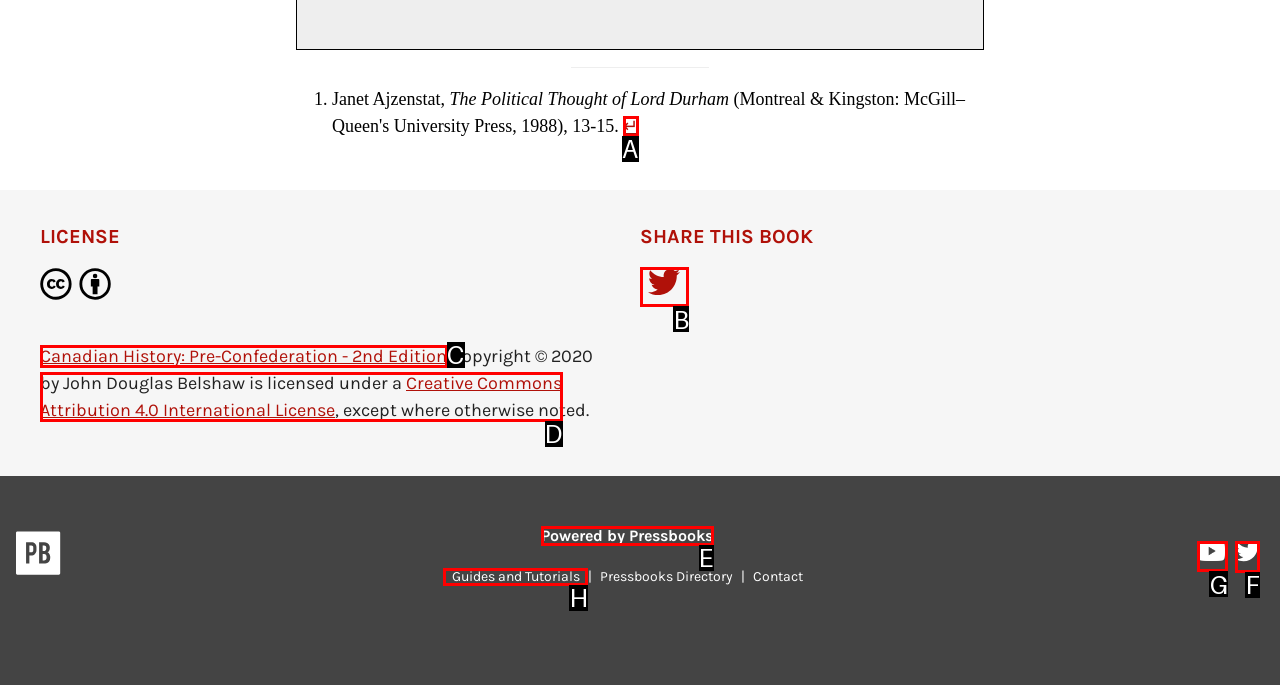Which option should you click on to fulfill this task: Share this book on Twitter? Answer with the letter of the correct choice.

B